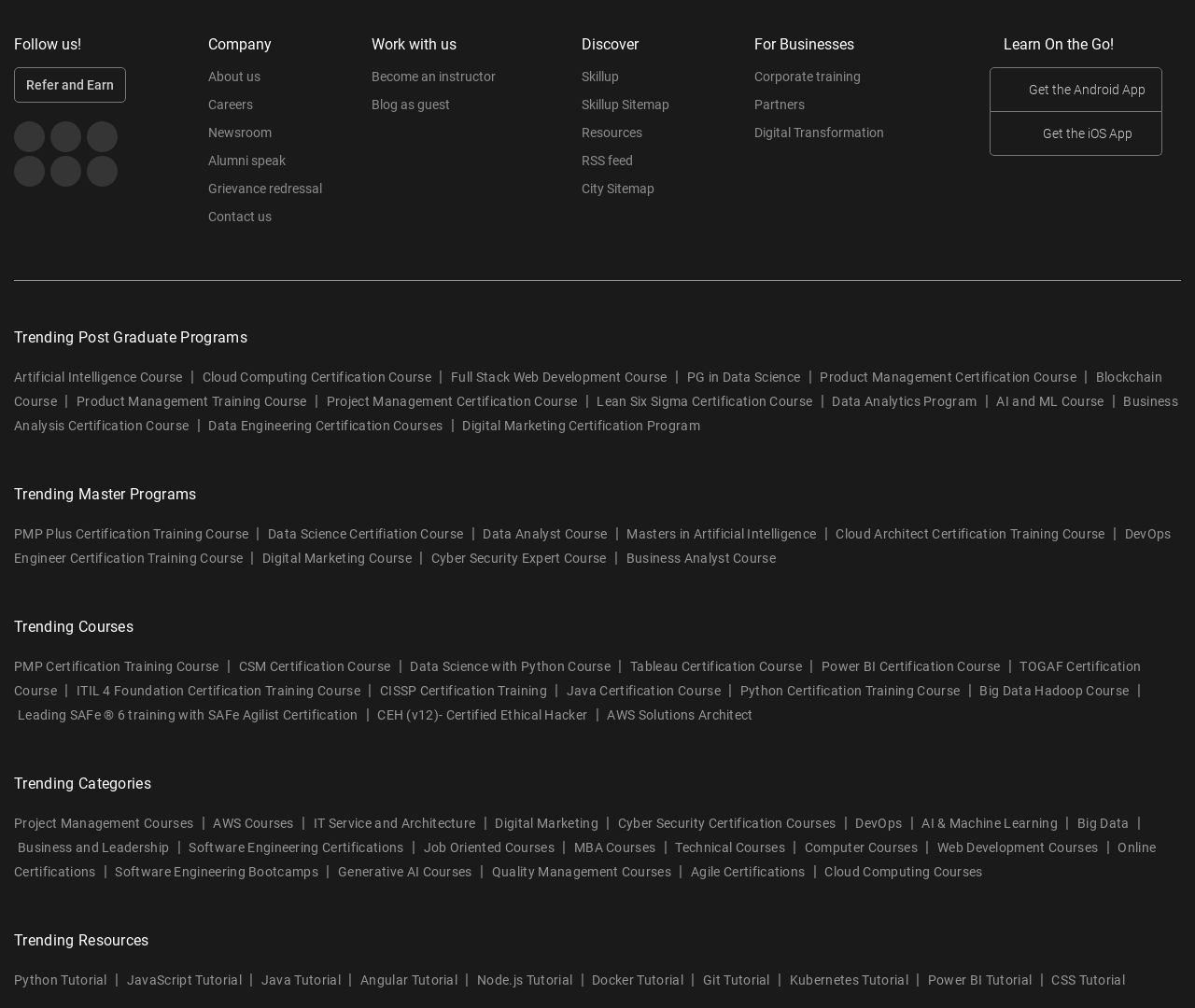What is the purpose of the 'Work with us' section?
Use the image to answer the question with a single word or phrase.

Become an instructor, Blog as guest